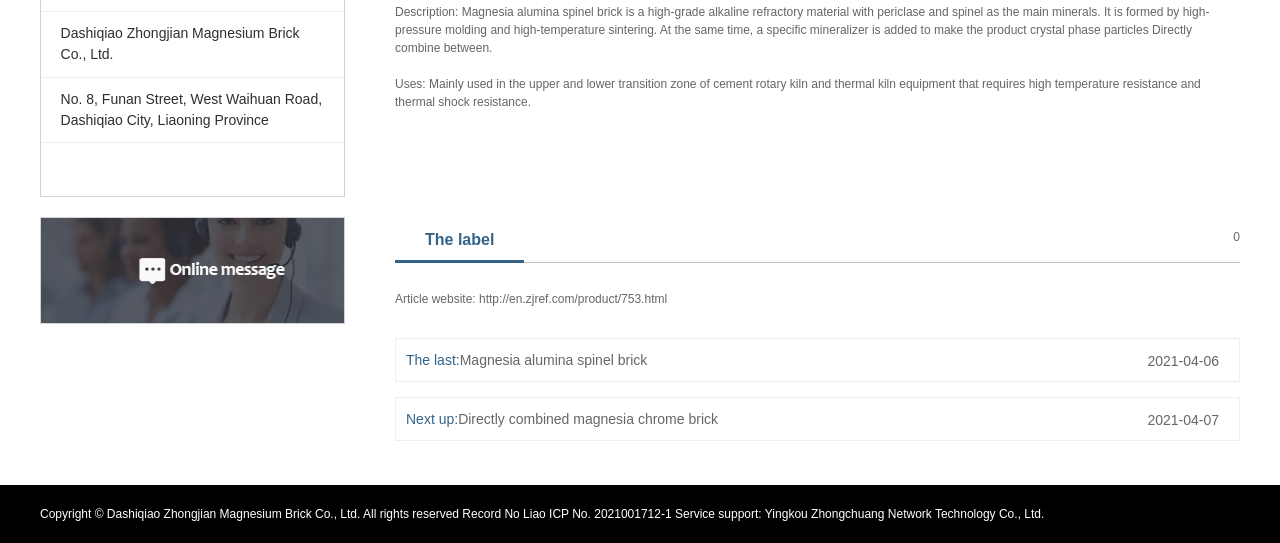Refer to the image and offer a detailed explanation in response to the question: What is the date of the last article?

The date of the last article is obtained from the StaticText element that reads '2021-04-06', which is located below the 'The last:' label.